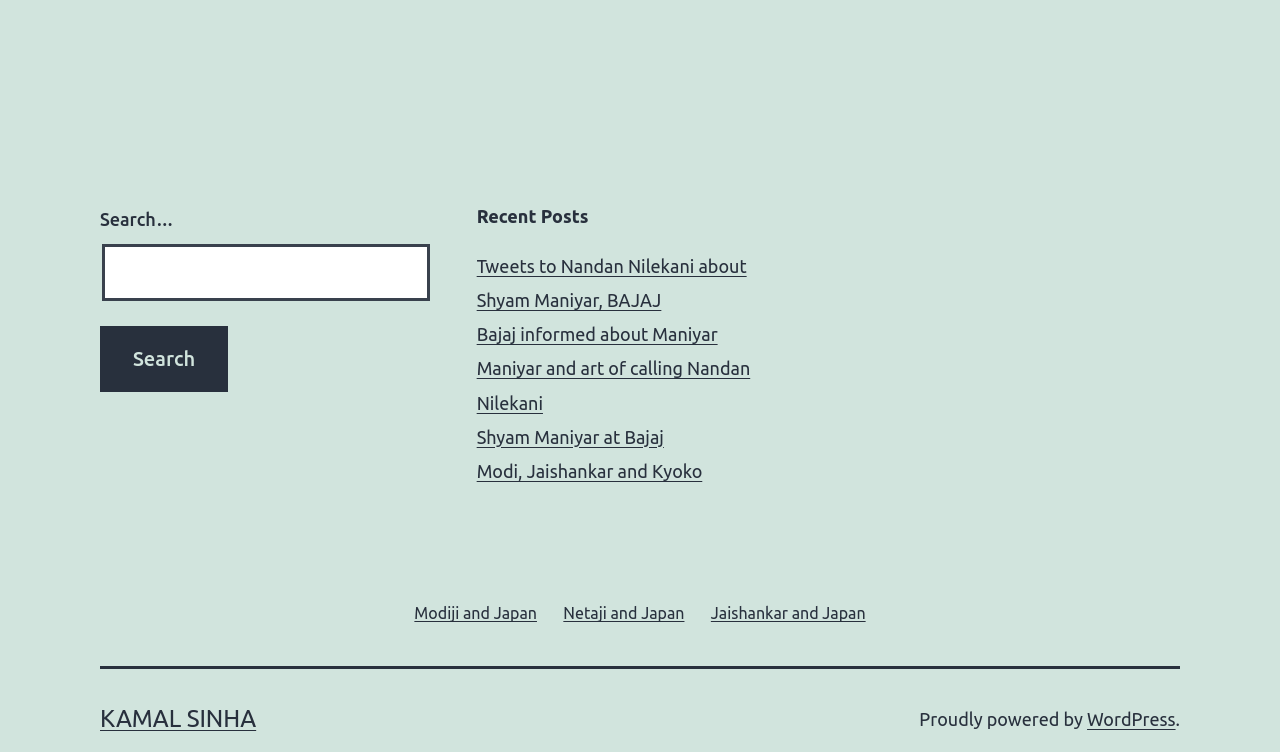Please give a succinct answer to the question in one word or phrase:
What is the text of the first link under 'Secondary menu'?

Modiji and Japan